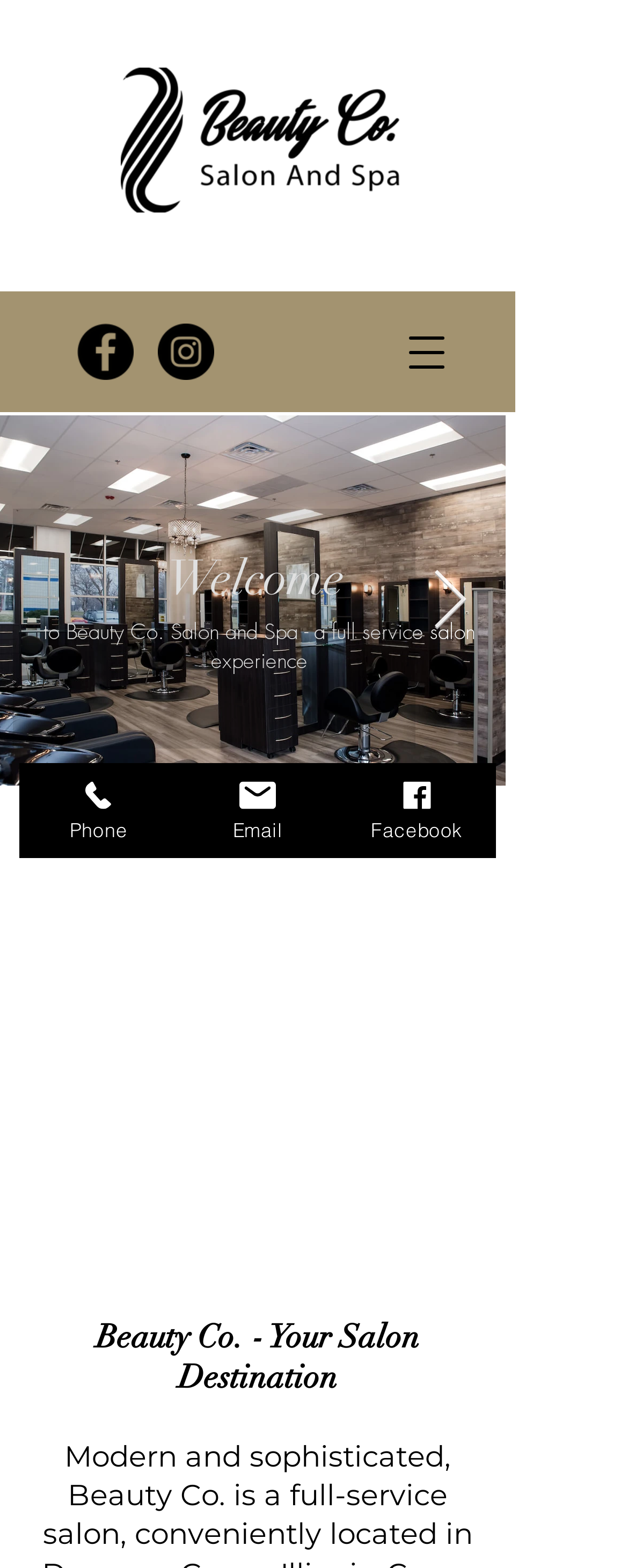Look at the image and give a detailed response to the following question: What is the purpose of the button 'Open navigation menu'?

I found the button element with the description 'Open navigation menu' which has a property 'hasPopup' set to 'dialog'. This suggests that the purpose of the button is to open a dialog.